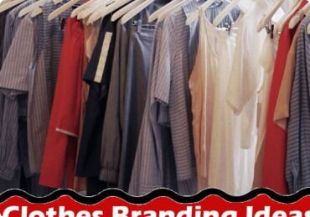What is the focus of the content according to the caption?
Answer the question with a thorough and detailed explanation.

The caption below the image reads 'All About the Clothes Branding Ideas', indicating that the content is focused on providing insights and practical tips for brand development within the clothing industry.